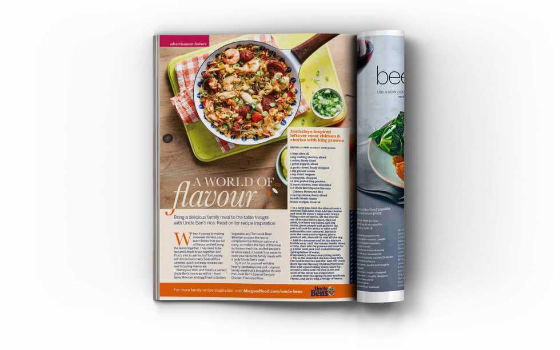Respond with a single word or phrase to the following question:
What is the theme of the magazine article?

Culinary exploration